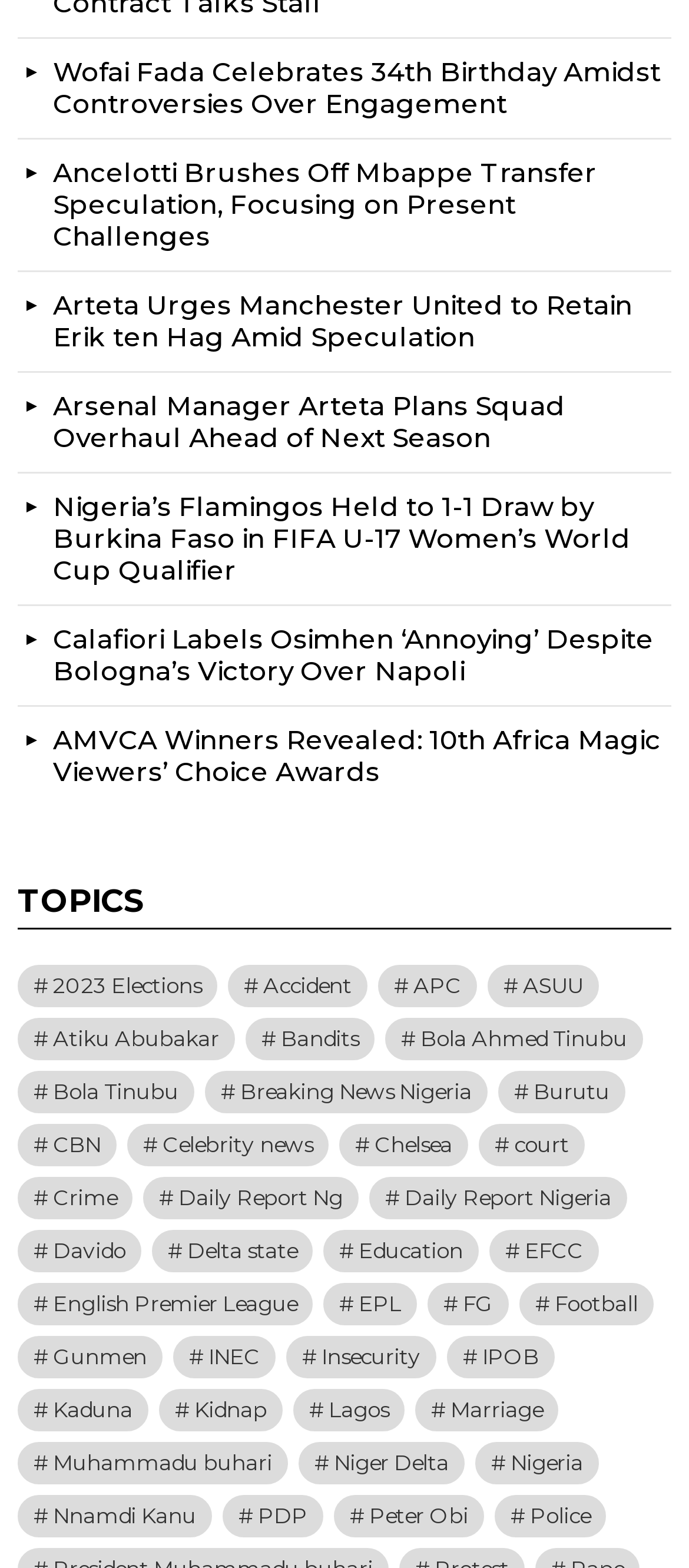Can you give a detailed response to the following question using the information from the image? How many topic categories are listed?

I counted the number of 'link' elements under the 'HeaderAsNonLandmark' element with the text 'TOPICS'. There are 26 of them, each representing a topic category.